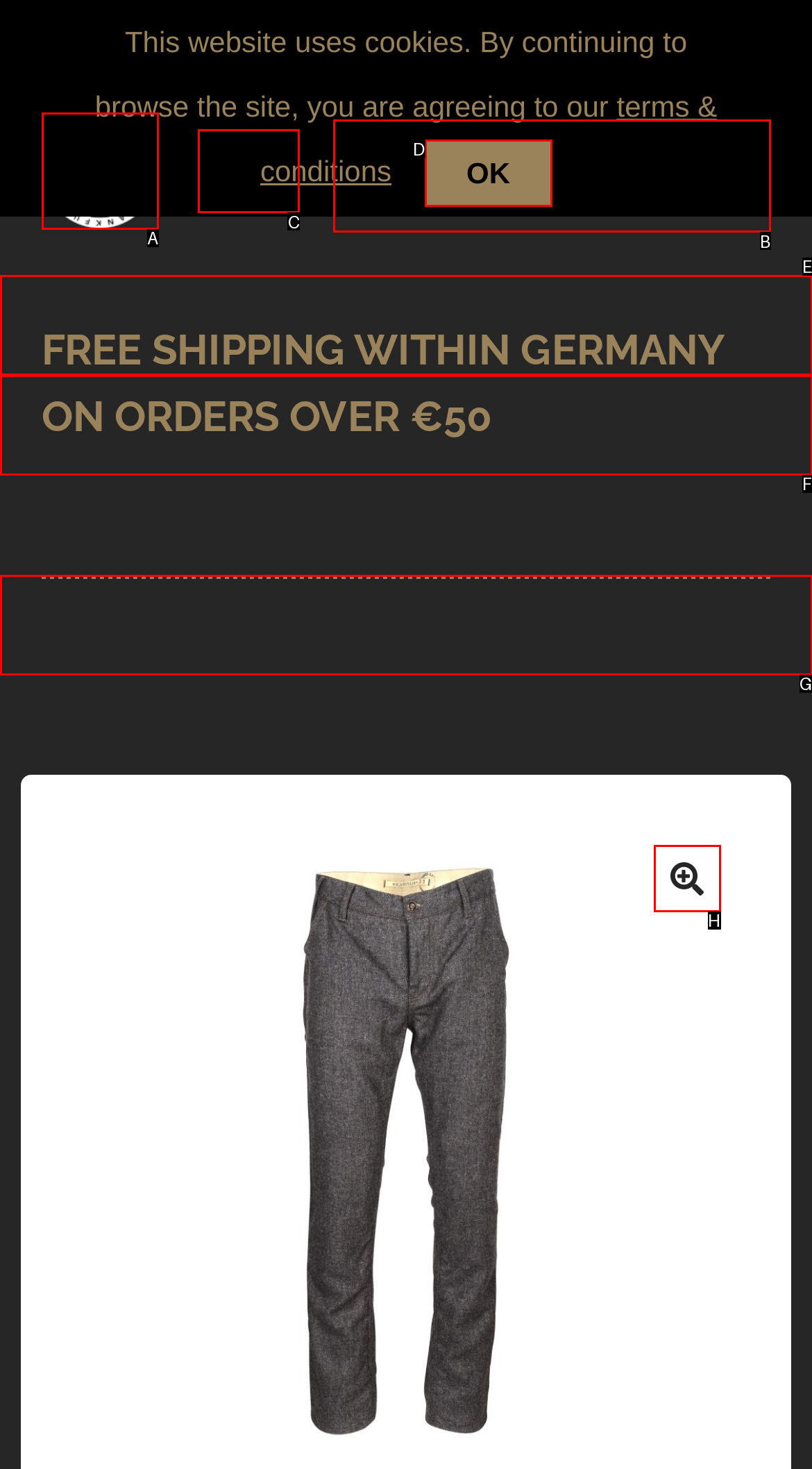Which option should be clicked to complete this task: Click on the menu button
Reply with the letter of the correct choice from the given choices.

C